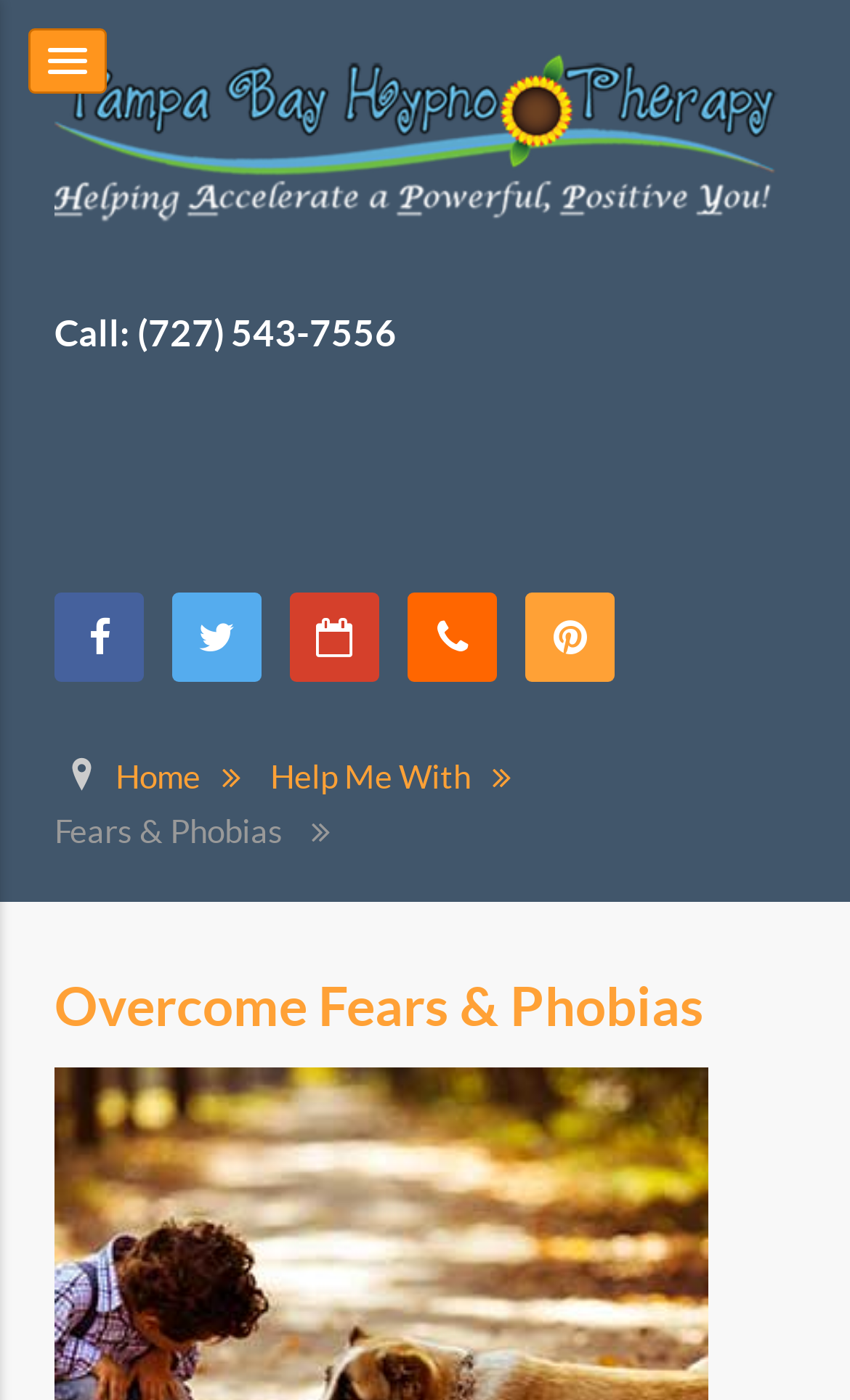Please determine the bounding box coordinates of the clickable area required to carry out the following instruction: "Read about 'Overcome Fears & Phobias'". The coordinates must be four float numbers between 0 and 1, represented as [left, top, right, bottom].

[0.064, 0.698, 0.828, 0.741]